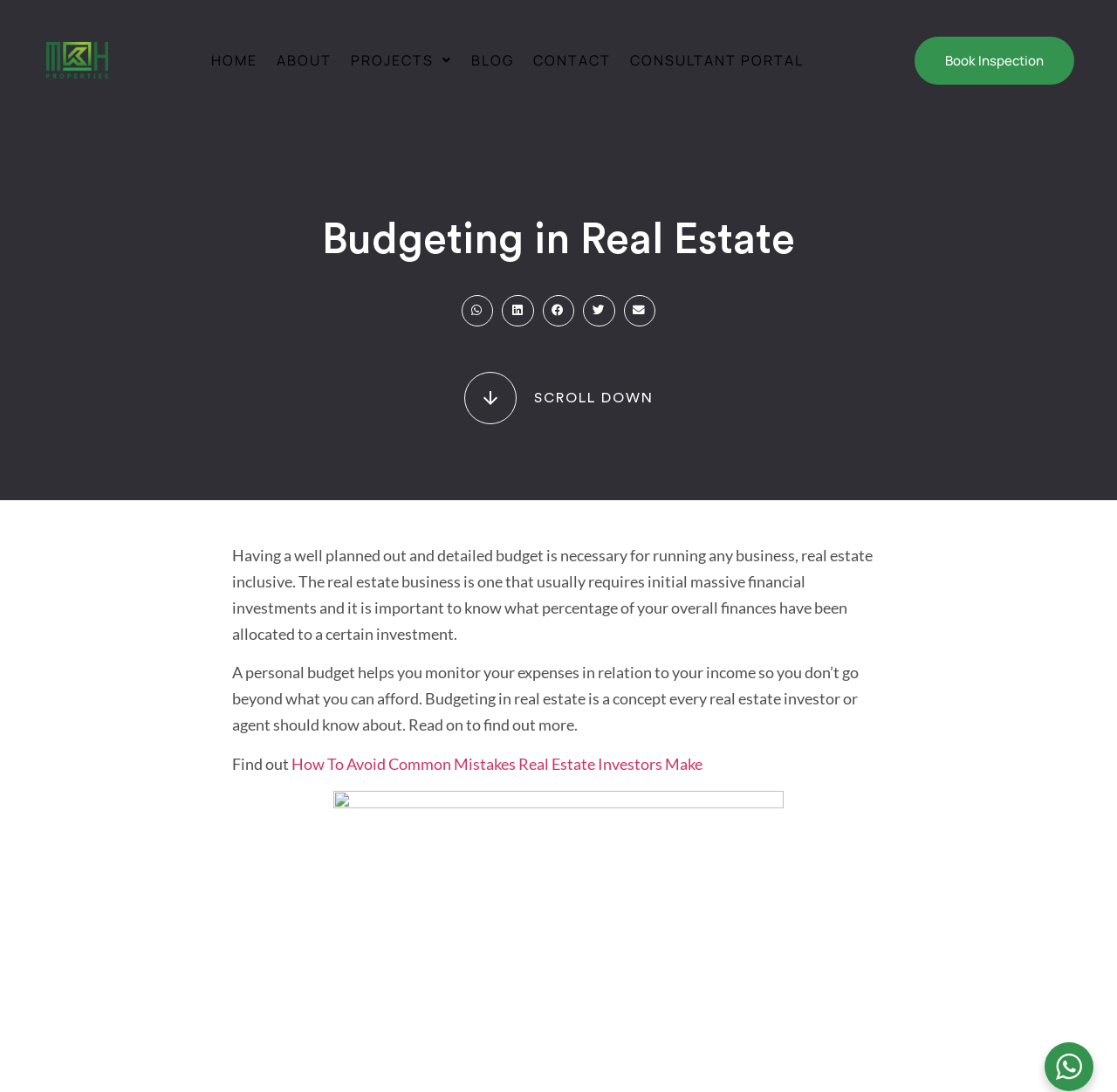Articulate a detailed summary of the webpage's content and design.

The webpage is about budgeting in real estate, with a focus on the importance of having a well-planned and detailed budget for running a real estate business. At the top, there is a navigation menu with seven links: "HOME", "ABOUT", "PROJECTS" with a dropdown menu, "BLOG", "CONTACT", "CONSULTANT PORTAL", and "Book Inspection" on the far right. 

Below the navigation menu, there is a heading "Budgeting in Real Estate" in a prominent position. On the right side of the heading, there are four social media sharing buttons: "Share on whatsapp", "Share on linkedin", "Share on facebook", and "Share on twitter", followed by an "Share on email" button. 

Underneath the heading, there is an image, and next to it, a text "SCROLL DOWN" is displayed. The main content of the webpage starts with a paragraph of text explaining the importance of budgeting in real estate, followed by another paragraph that highlights the benefits of having a personal budget. 

At the bottom of the page, there is a call-to-action text "Find out" followed by a link to an article titled "How To Avoid Common Mistakes Real Estate Investors Make".